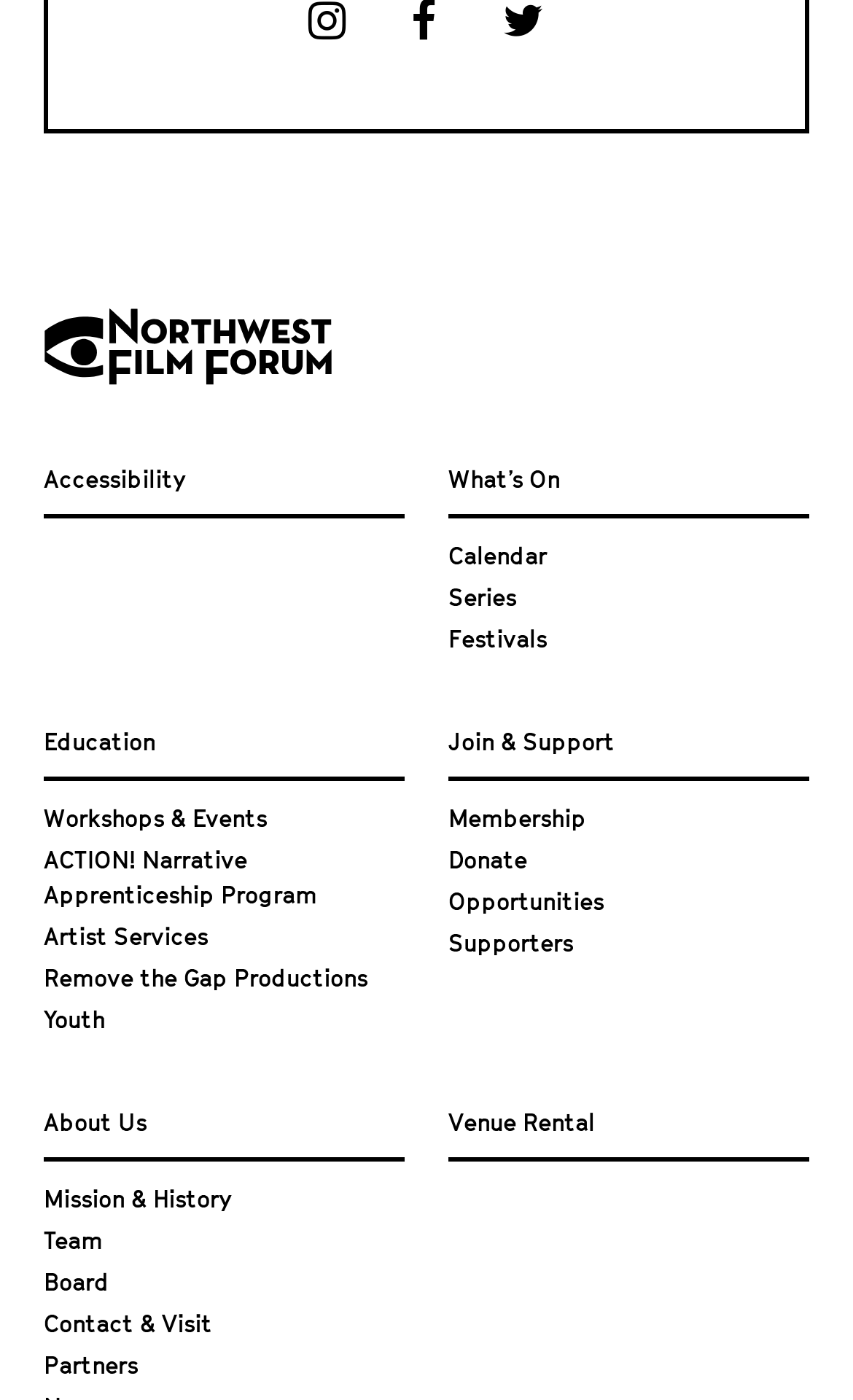Find the bounding box coordinates of the element I should click to carry out the following instruction: "Read about Mission & History".

[0.051, 0.851, 0.272, 0.862]